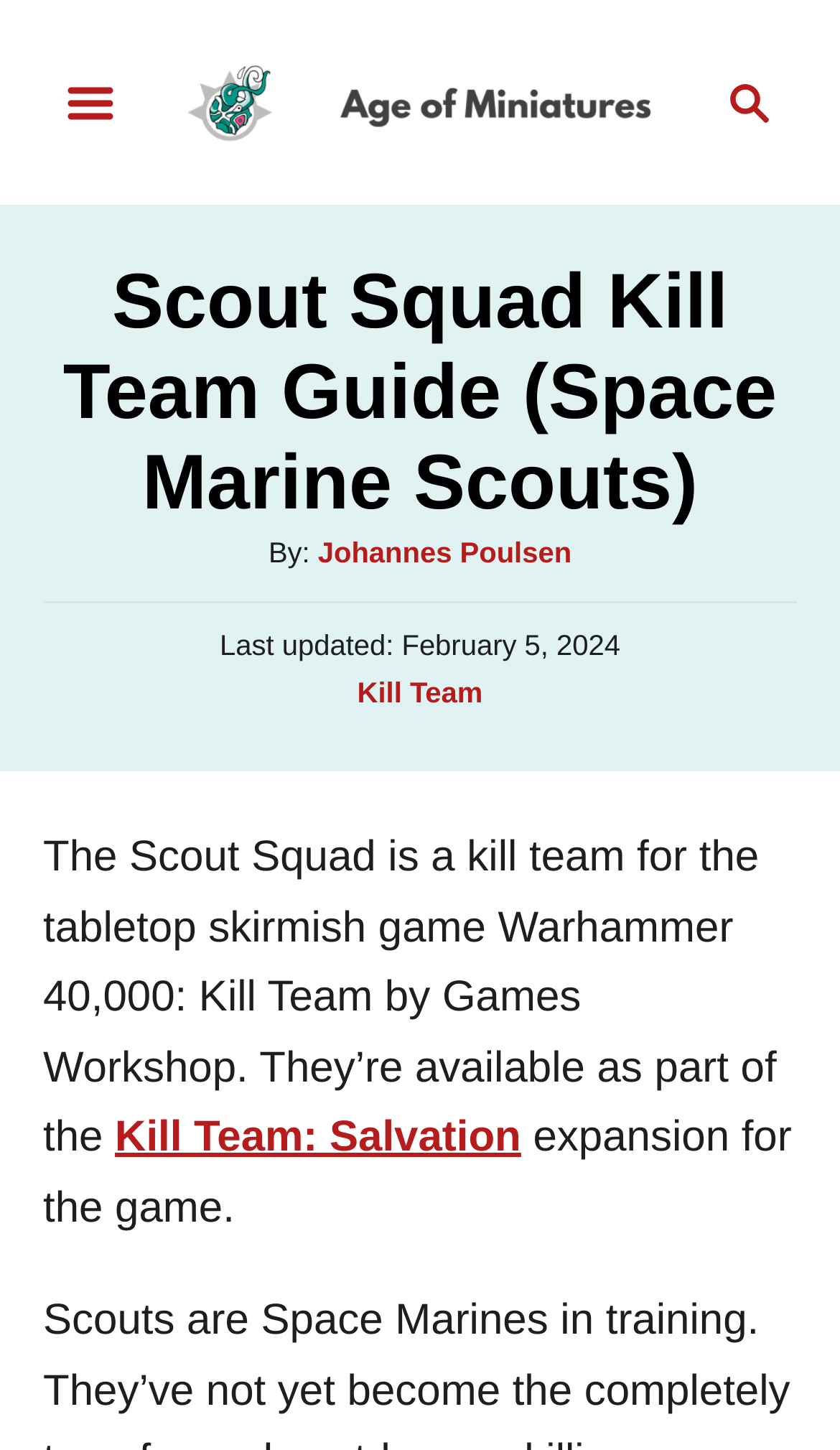What is the name of the expansion for Warhammer 40,000: Kill Team?
Provide a detailed and well-explained answer to the question.

The expansion's name is mentioned in the paragraph starting with 'The Scout Squad is a kill team...' as a link 'Kill Team: Salvation'.